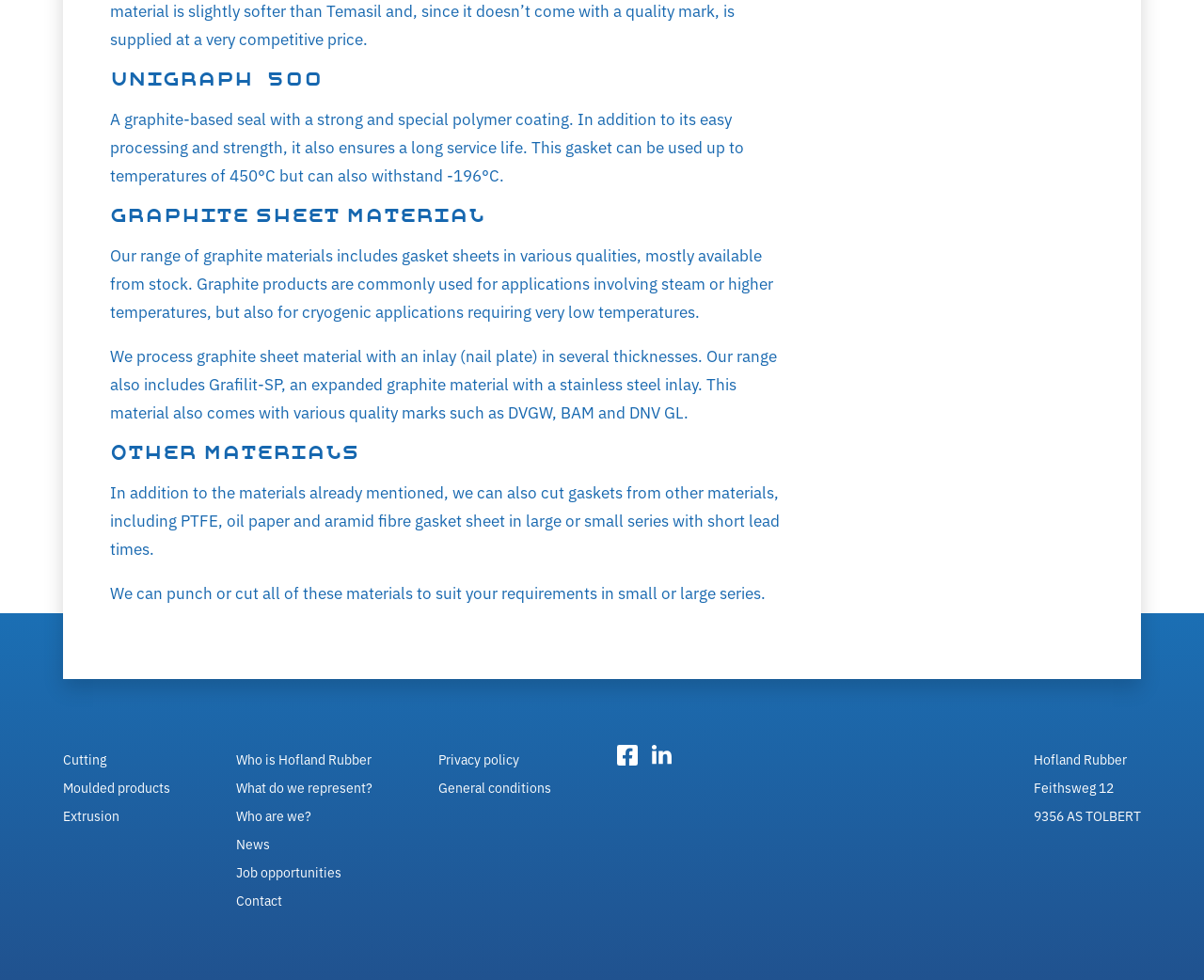What materials can be cut for gaskets?
Provide a detailed and well-explained answer to the question.

According to the StaticText under the heading 'OTHER MATERIALS', Hofland Rubber can cut gaskets from various materials, including PTFE, oil paper, and aramid fibre gasket sheet, in addition to graphite-based materials.